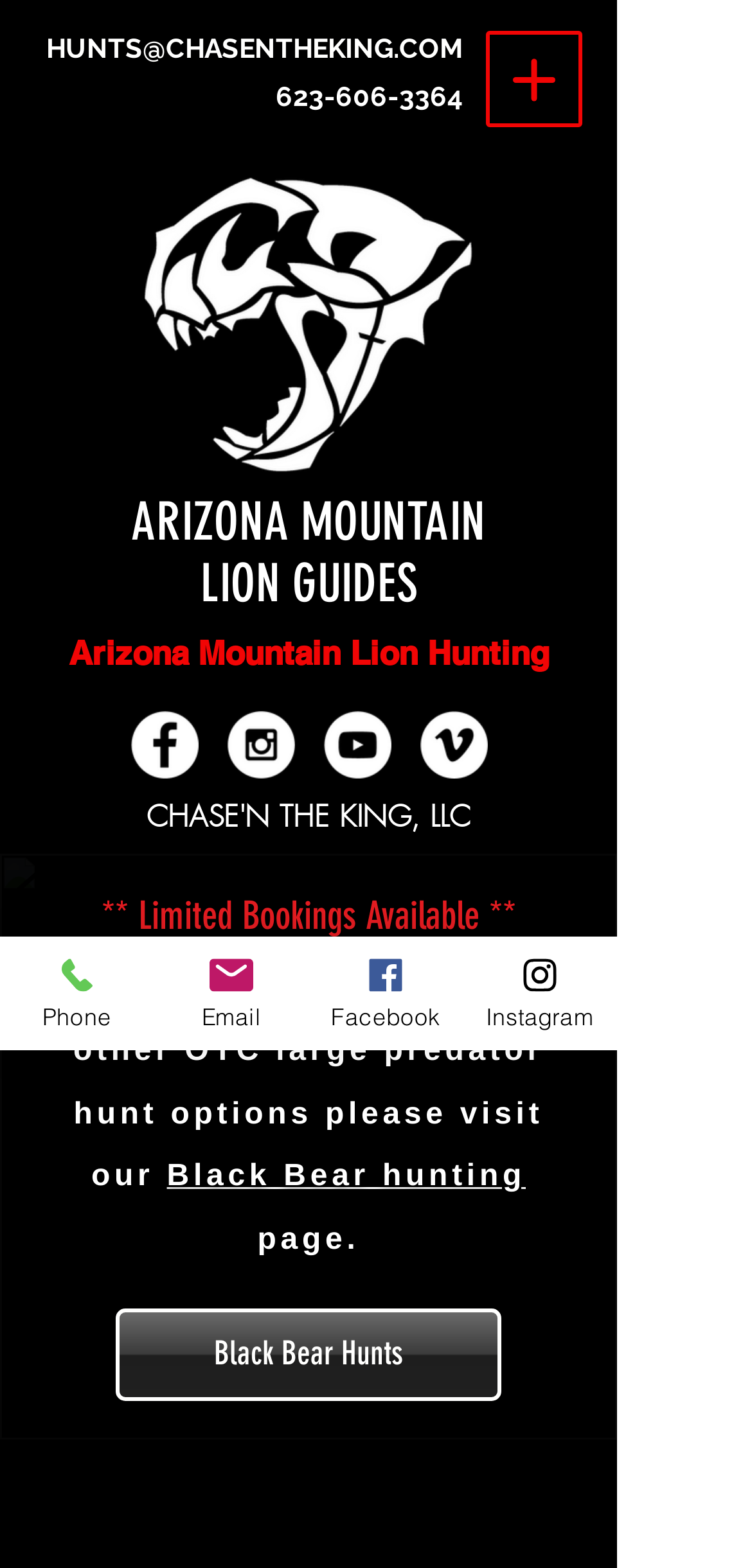Please extract the primary headline from the webpage.

ARIZONA MOUNTAIN LION GUIDES